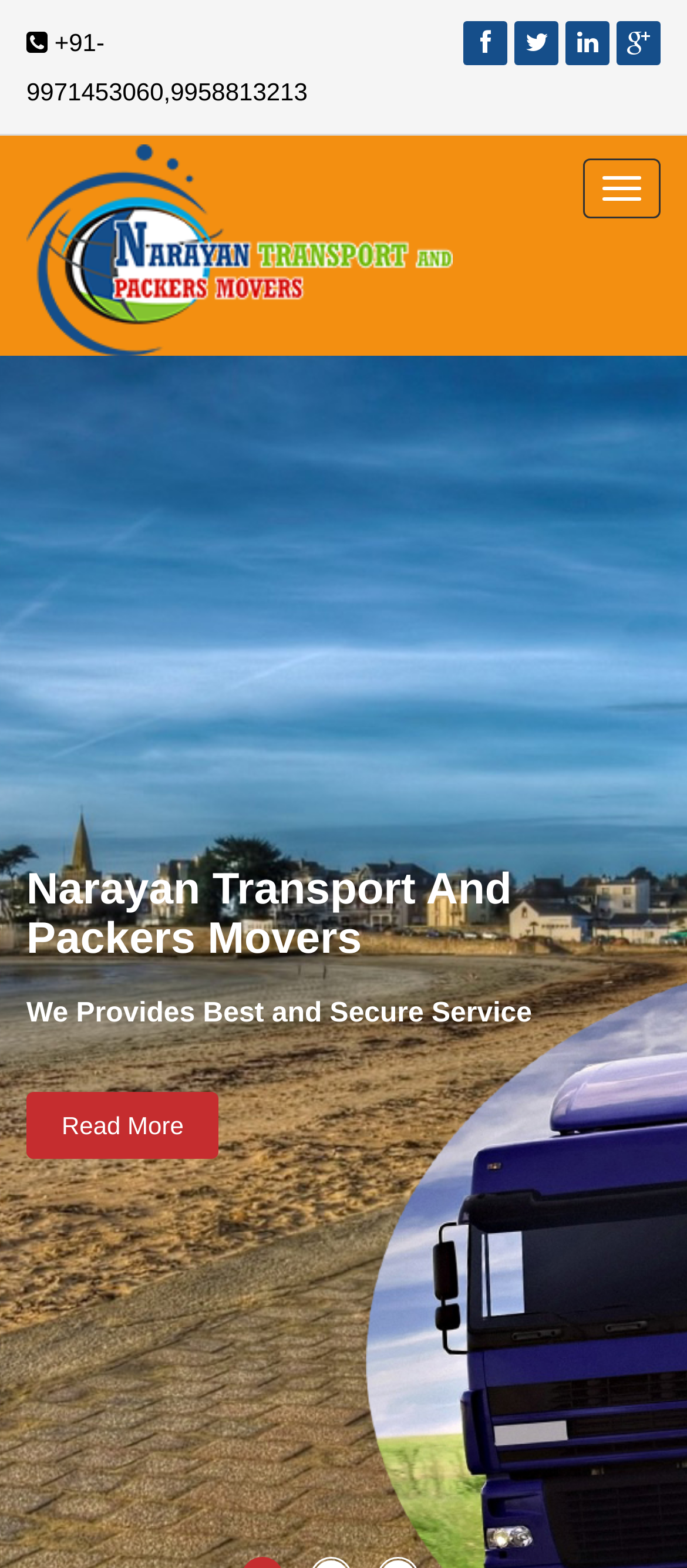Please answer the following question using a single word or phrase: 
How many social media links are there?

4